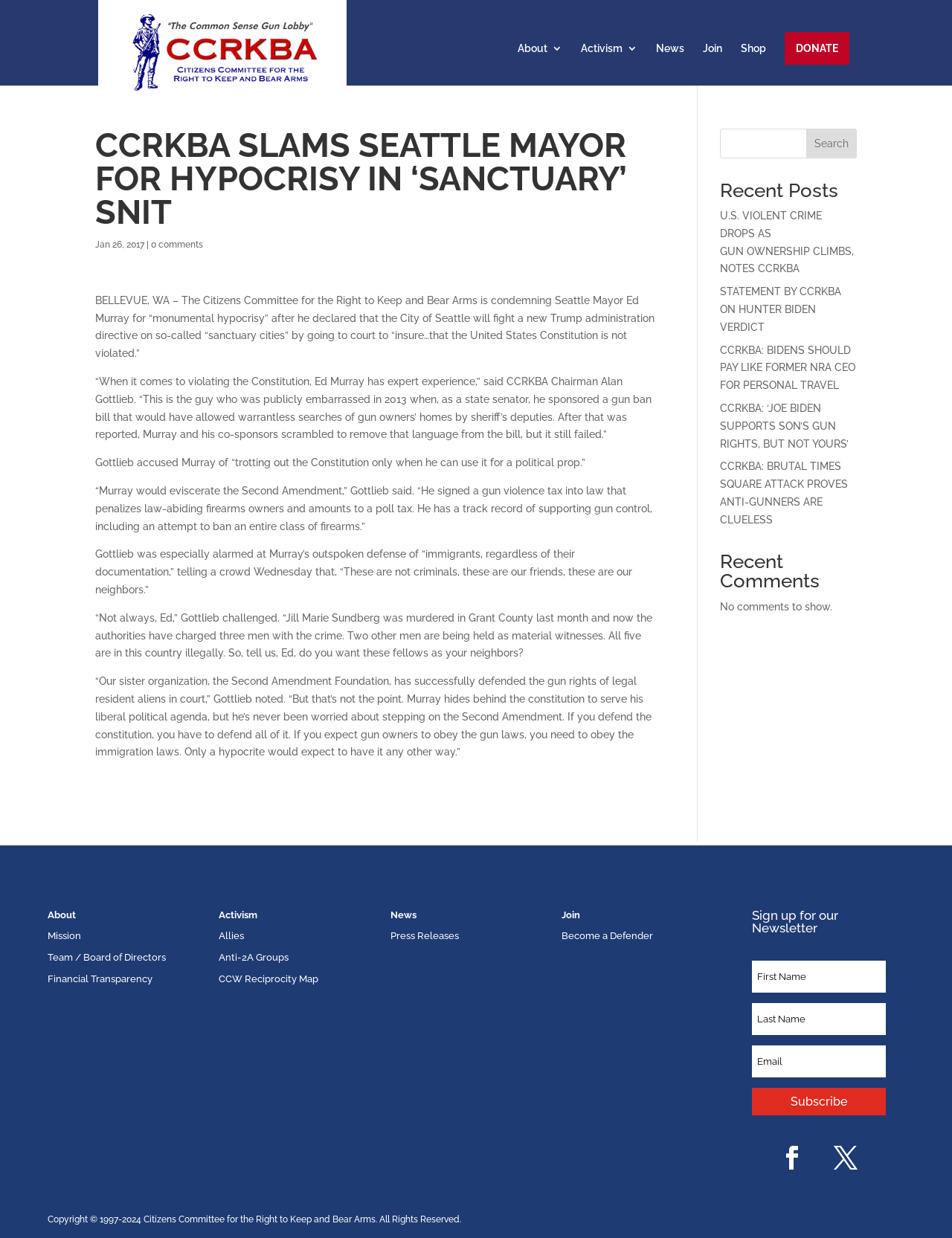What is the topic of the article?
Look at the screenshot and give a one-word or phrase answer.

Seattle Mayor Ed Murray